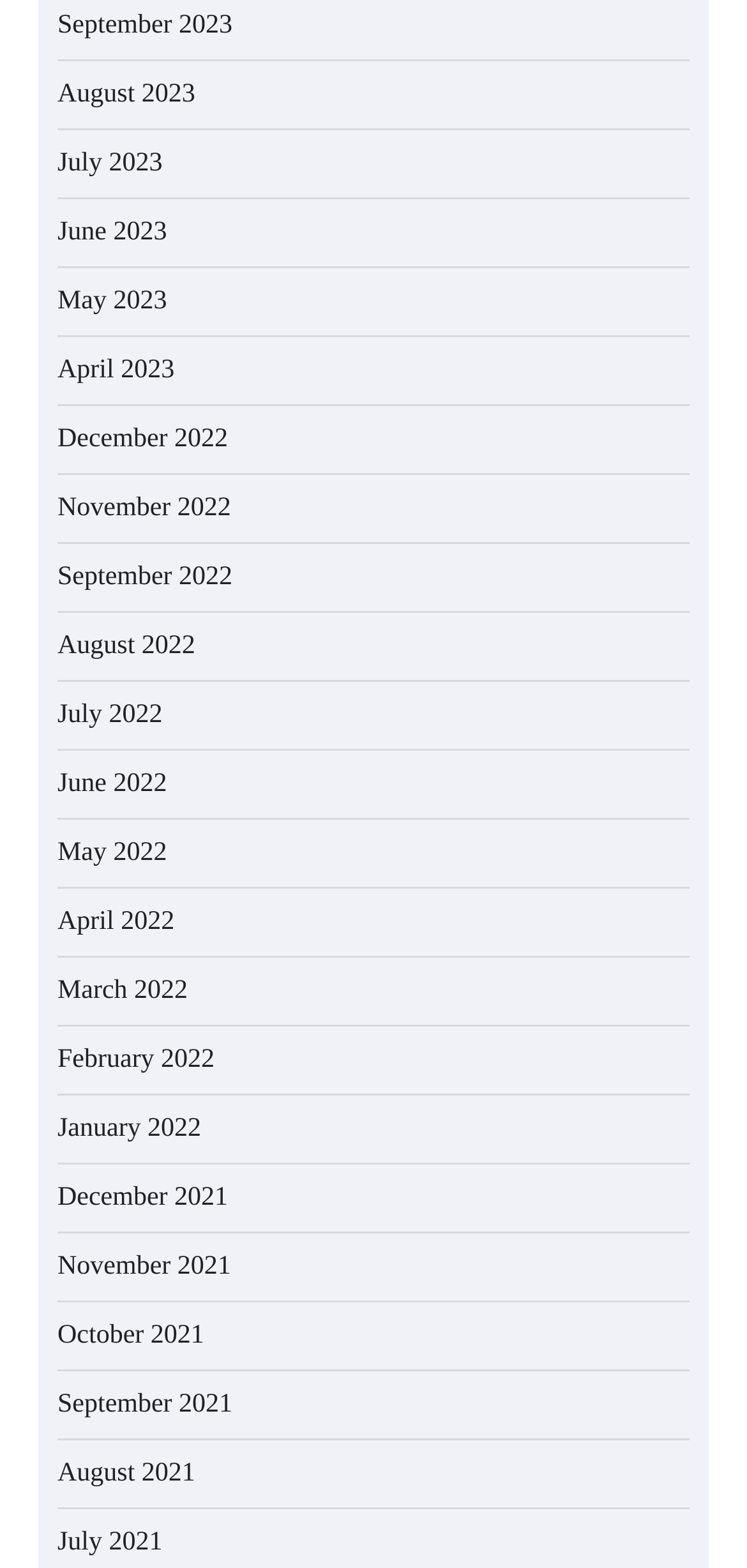Determine the bounding box coordinates of the region to click in order to accomplish the following instruction: "Go to August 2022". Provide the coordinates as four float numbers between 0 and 1, specifically [left, top, right, bottom].

[0.077, 0.403, 0.261, 0.422]